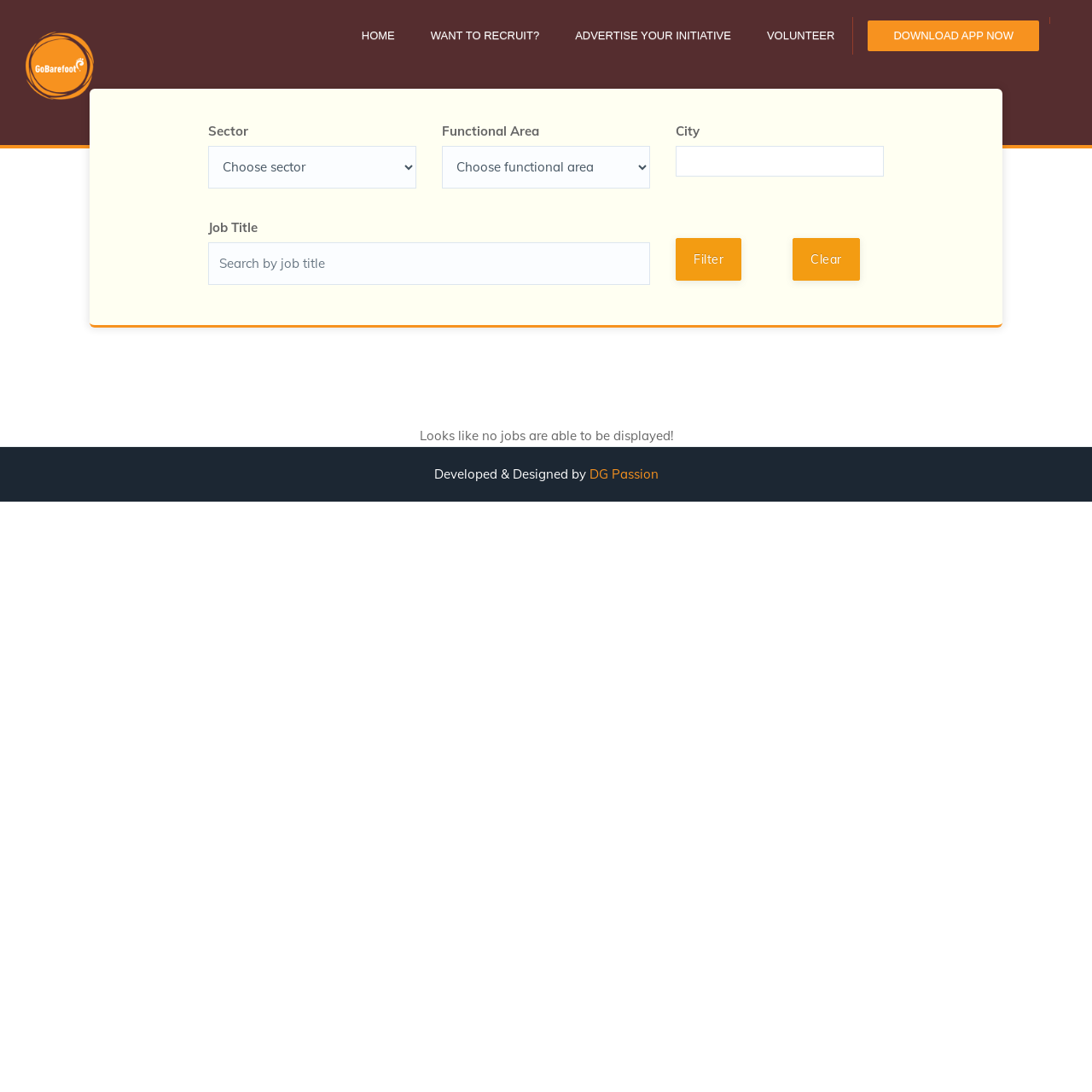What is the name of the company that developed this webpage?
Could you answer the question with a detailed and thorough explanation?

The webpage's footer section contains a credit statement indicating that the webpage was 'Developed & Designed by DG Passion', suggesting that DG Passion is the company responsible for creating this job search platform.